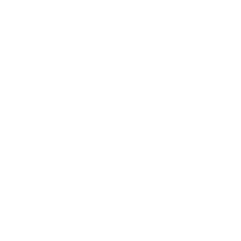Who is the target audience of the photography service? Please answer the question using a single word or phrase based on the image.

Expecting families